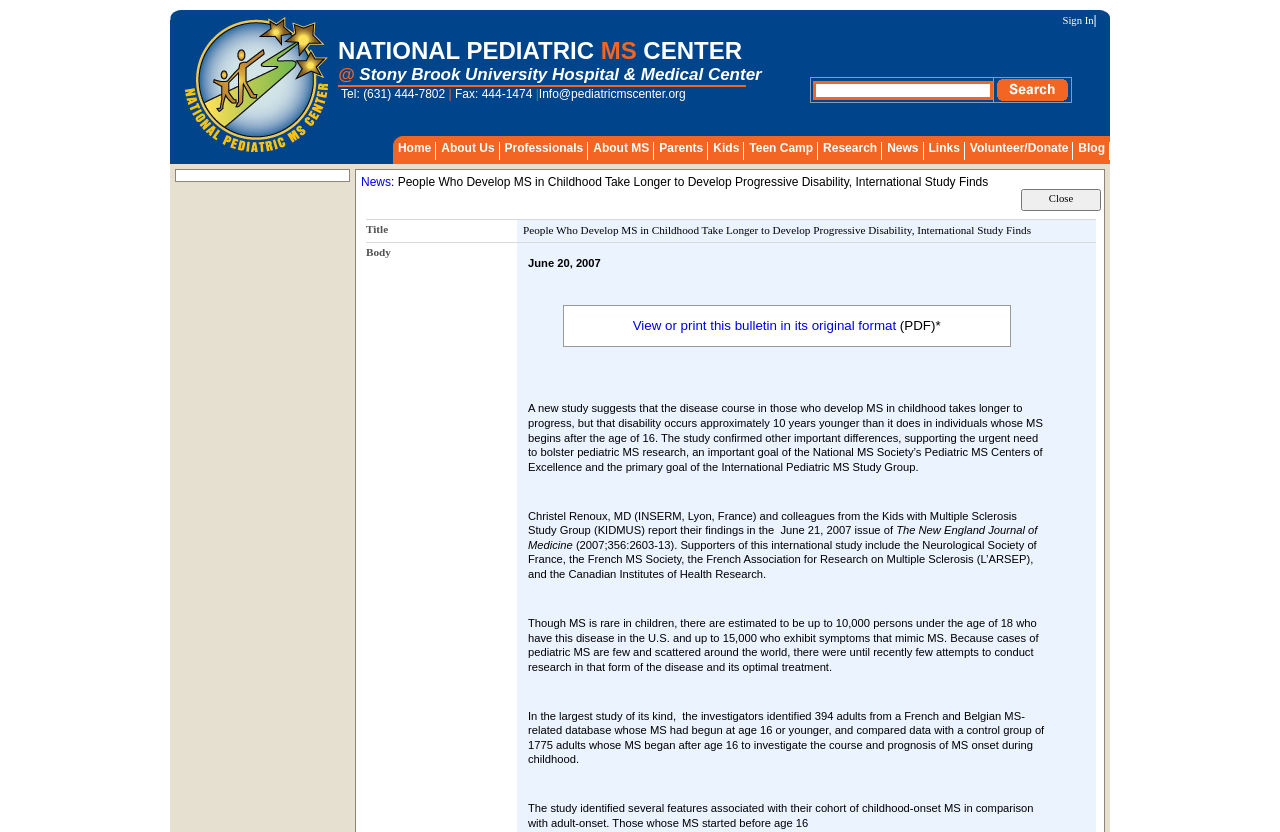Can you find the bounding box coordinates for the UI element given this description: "Screening Assessment"? Provide the coordinates as four float numbers between 0 and 1: [left, top, right, bottom].

None